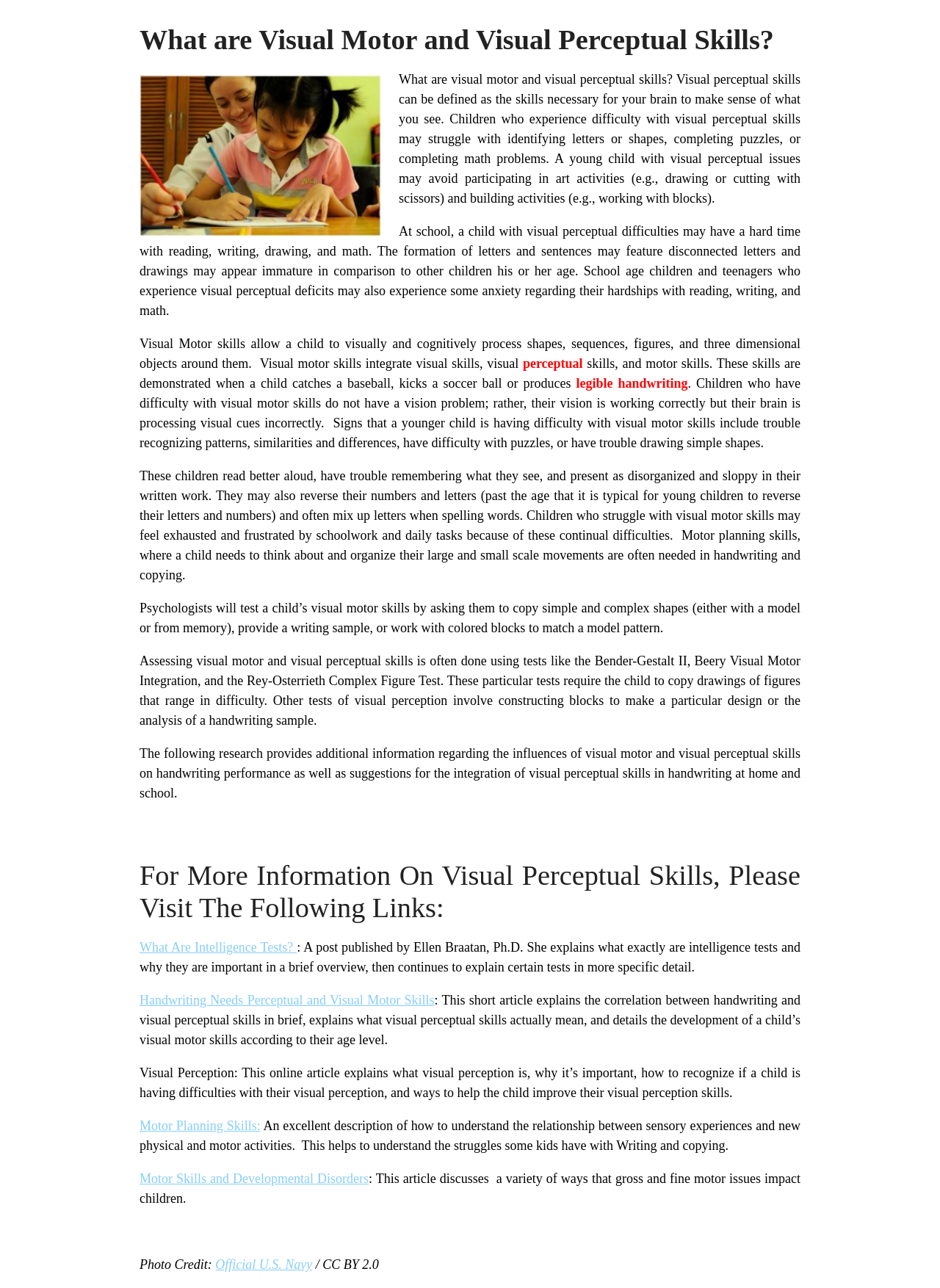Based on the image, please respond to the question with as much detail as possible:
What is an example of a test used to assess visual motor skills?

The webpage mentions that the Bender-Gestalt II is one of the tests used to assess visual motor skills. This test requires the child to copy drawings of figures that range in difficulty, which helps to evaluate their visual motor skills.